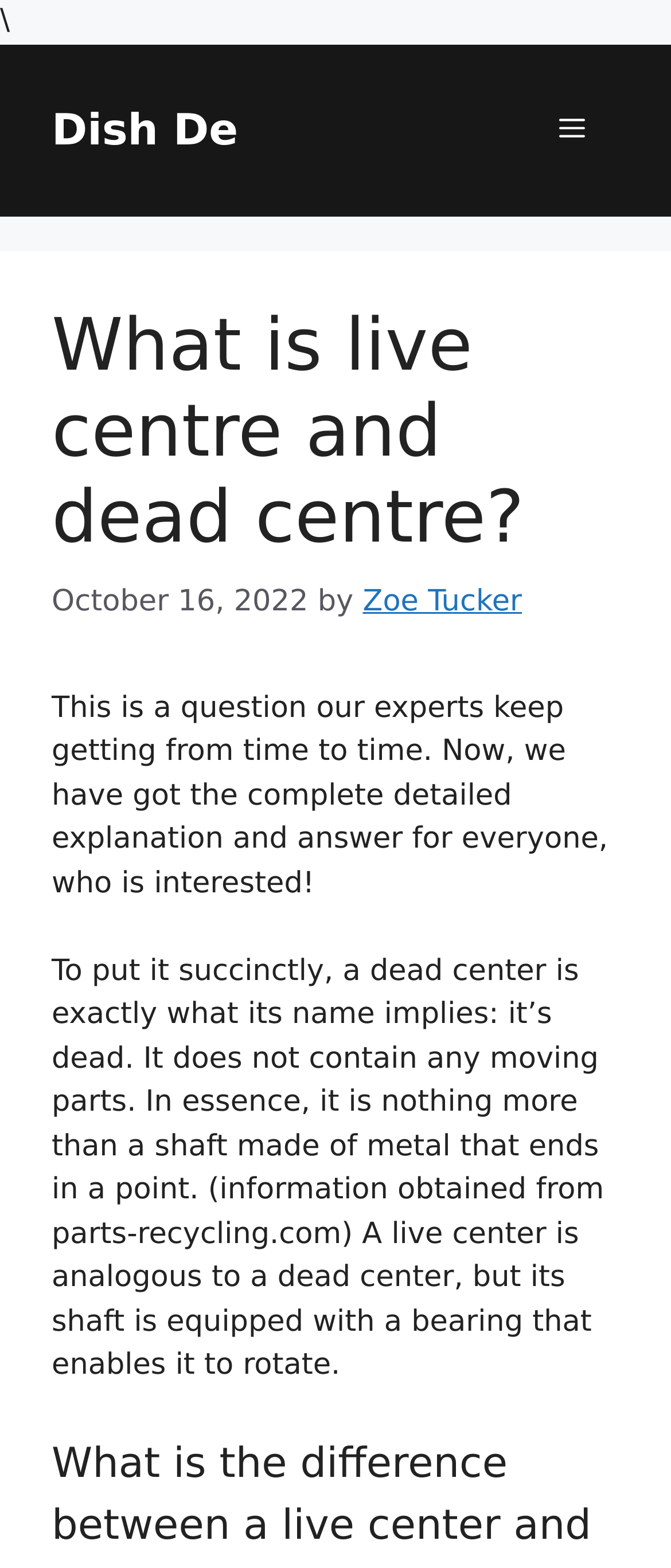Answer the question with a single word or phrase: 
What is the date of the article?

October 16, 2022